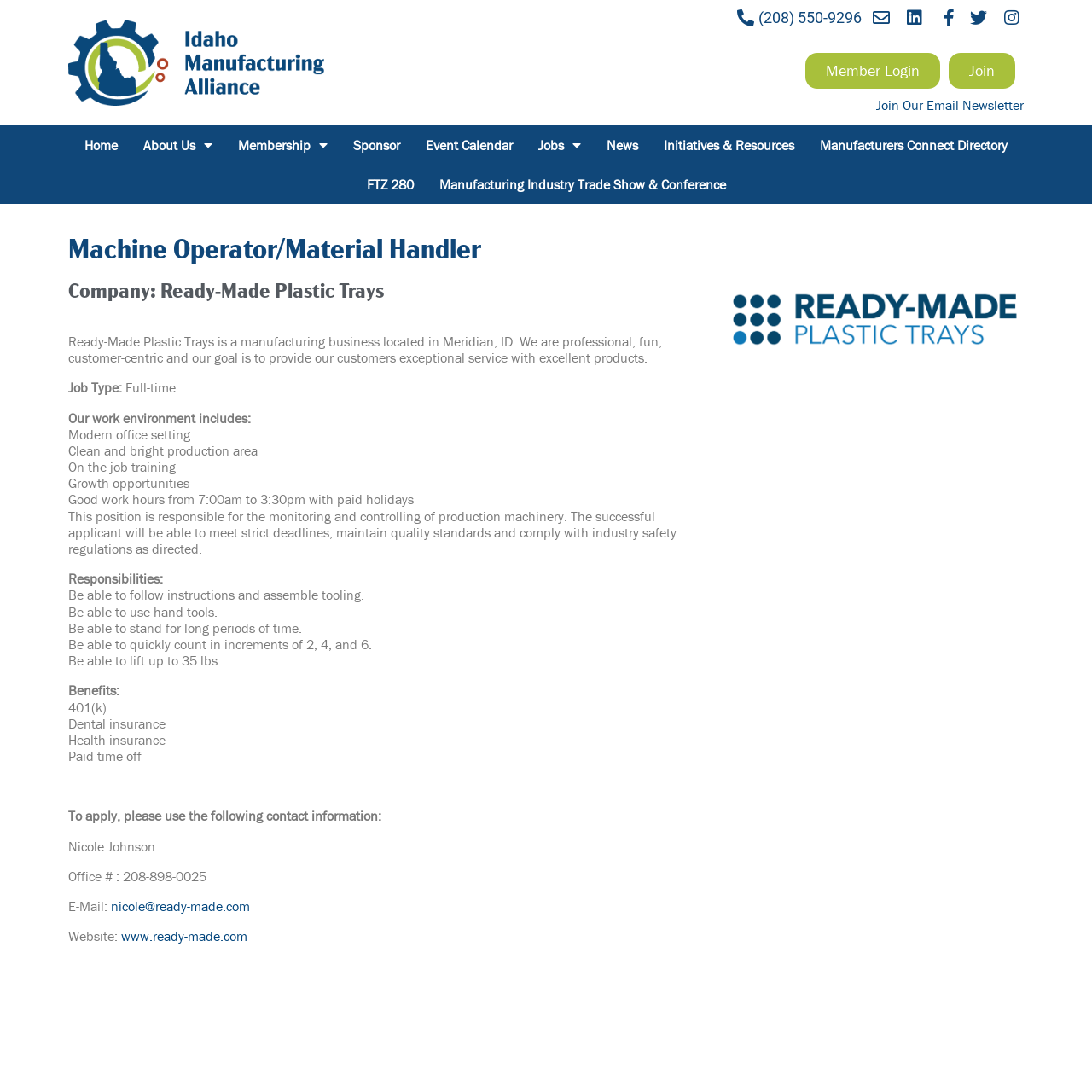Please give a succinct answer to the question in one word or phrase:
What is the email address to contact for the job?

nicole@ready-made.com